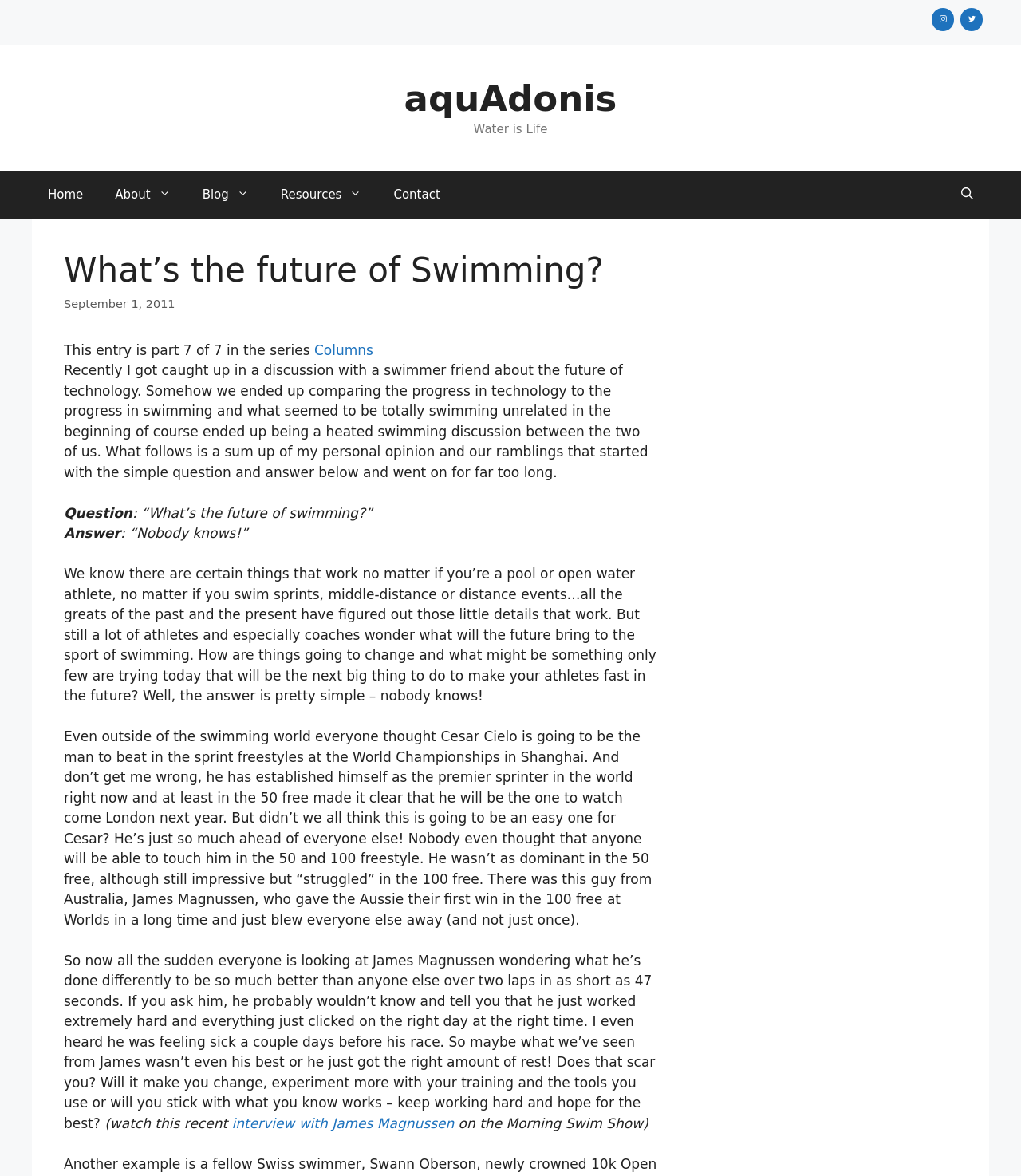Identify the bounding box coordinates of the region that should be clicked to execute the following instruction: "Open Search Bar".

[0.926, 0.145, 0.969, 0.186]